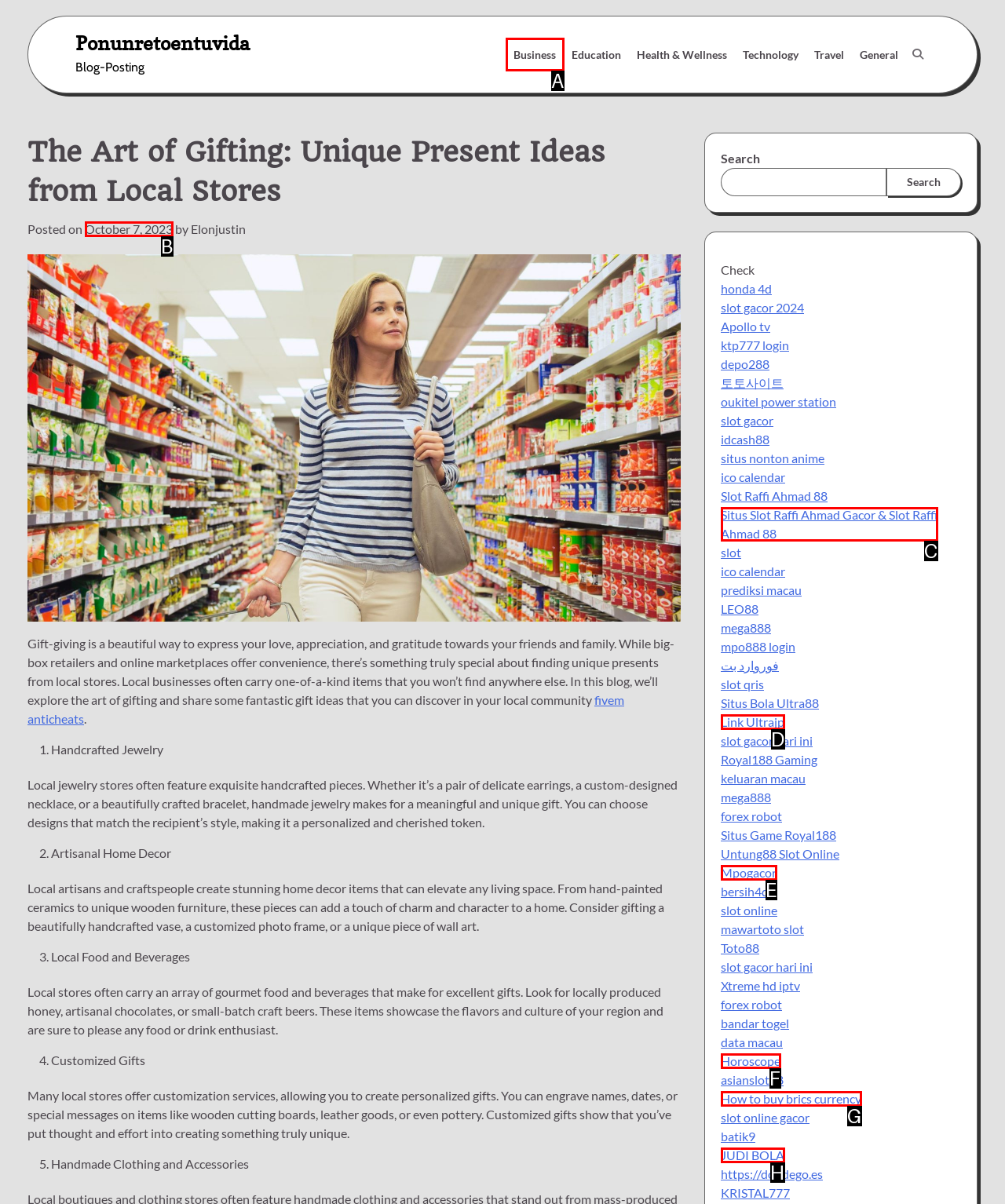Identify the HTML element that corresponds to the description: How to buy brics currency Provide the letter of the matching option directly from the choices.

G